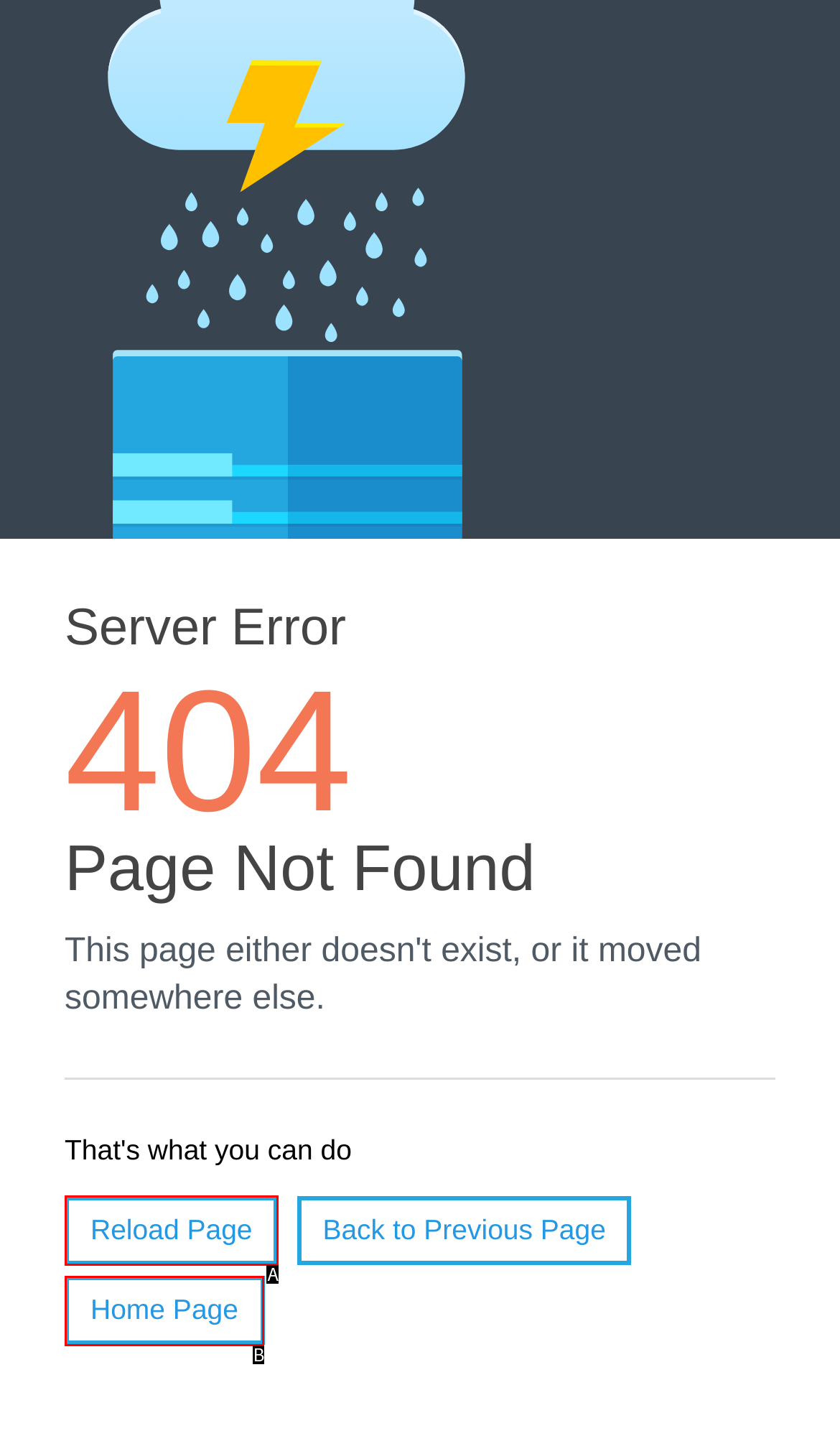From the description: Reload Page, select the HTML element that fits best. Reply with the letter of the appropriate option.

A